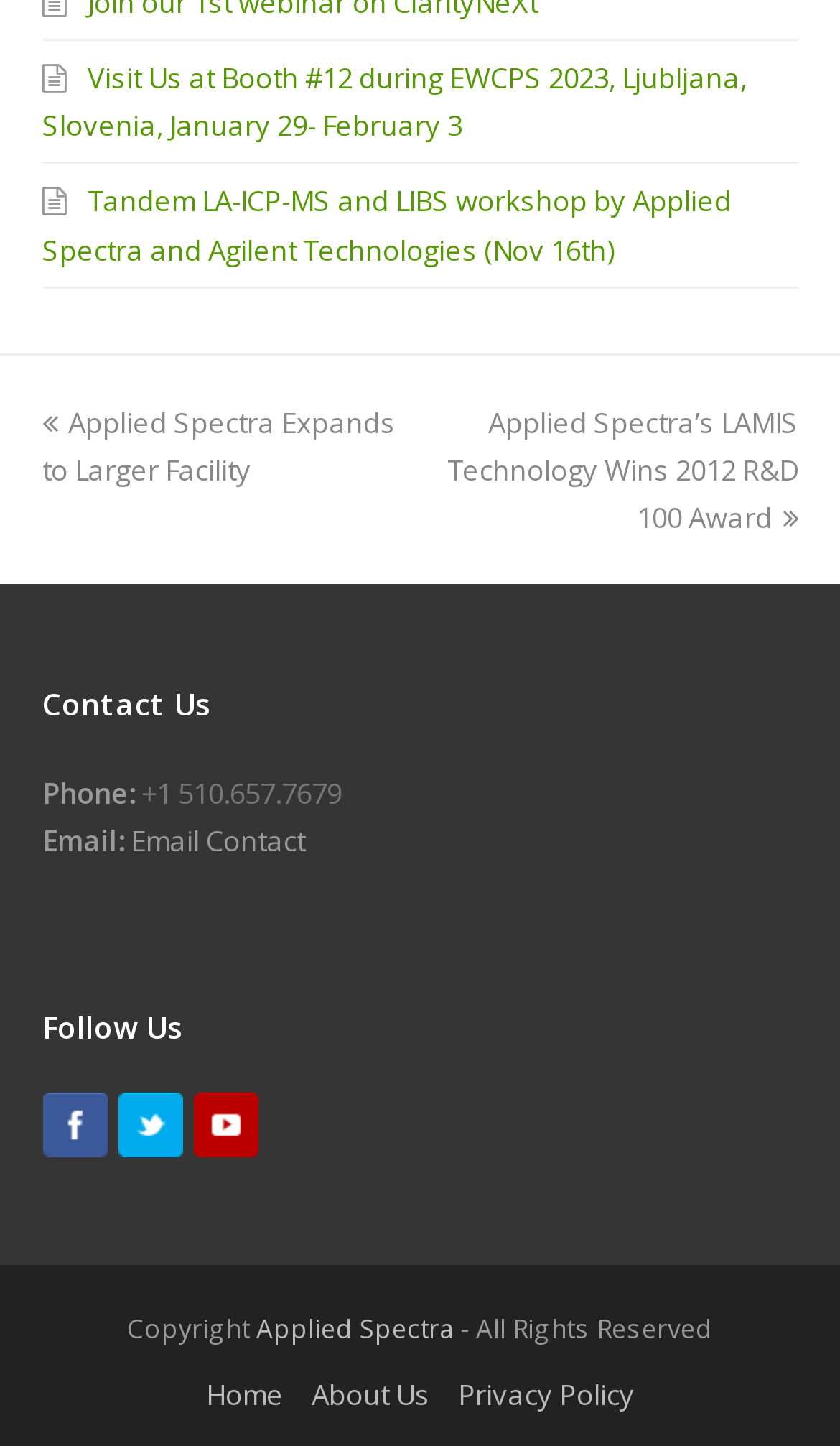Please specify the bounding box coordinates of the clickable region to carry out the following instruction: "Follow us on Facebook". The coordinates should be four float numbers between 0 and 1, in the format [left, top, right, bottom].

[0.05, 0.756, 0.127, 0.8]